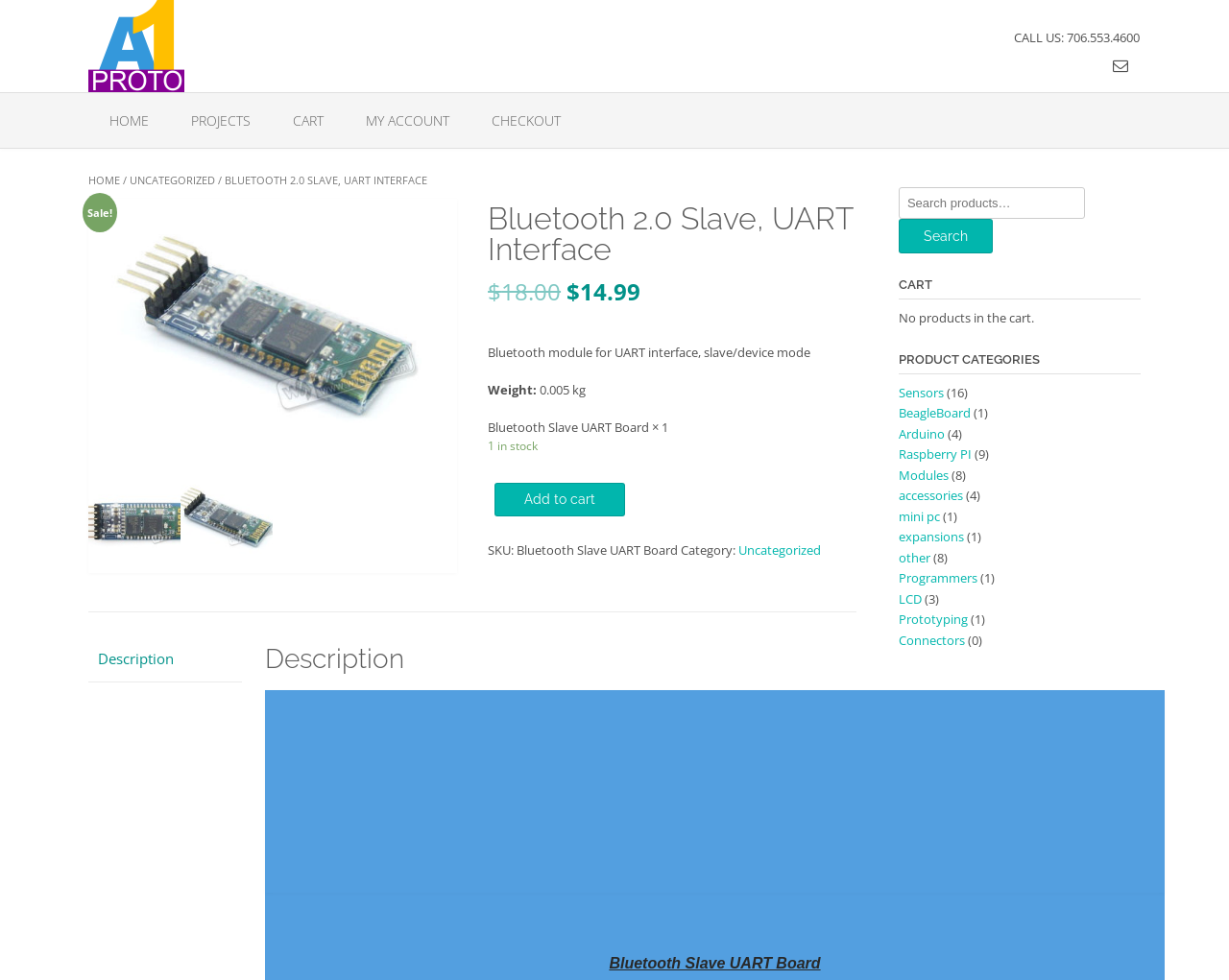Find the bounding box coordinates for the area you need to click to carry out the instruction: "View product description". The coordinates should be four float numbers between 0 and 1, indicated as [left, top, right, bottom].

[0.08, 0.654, 0.189, 0.691]